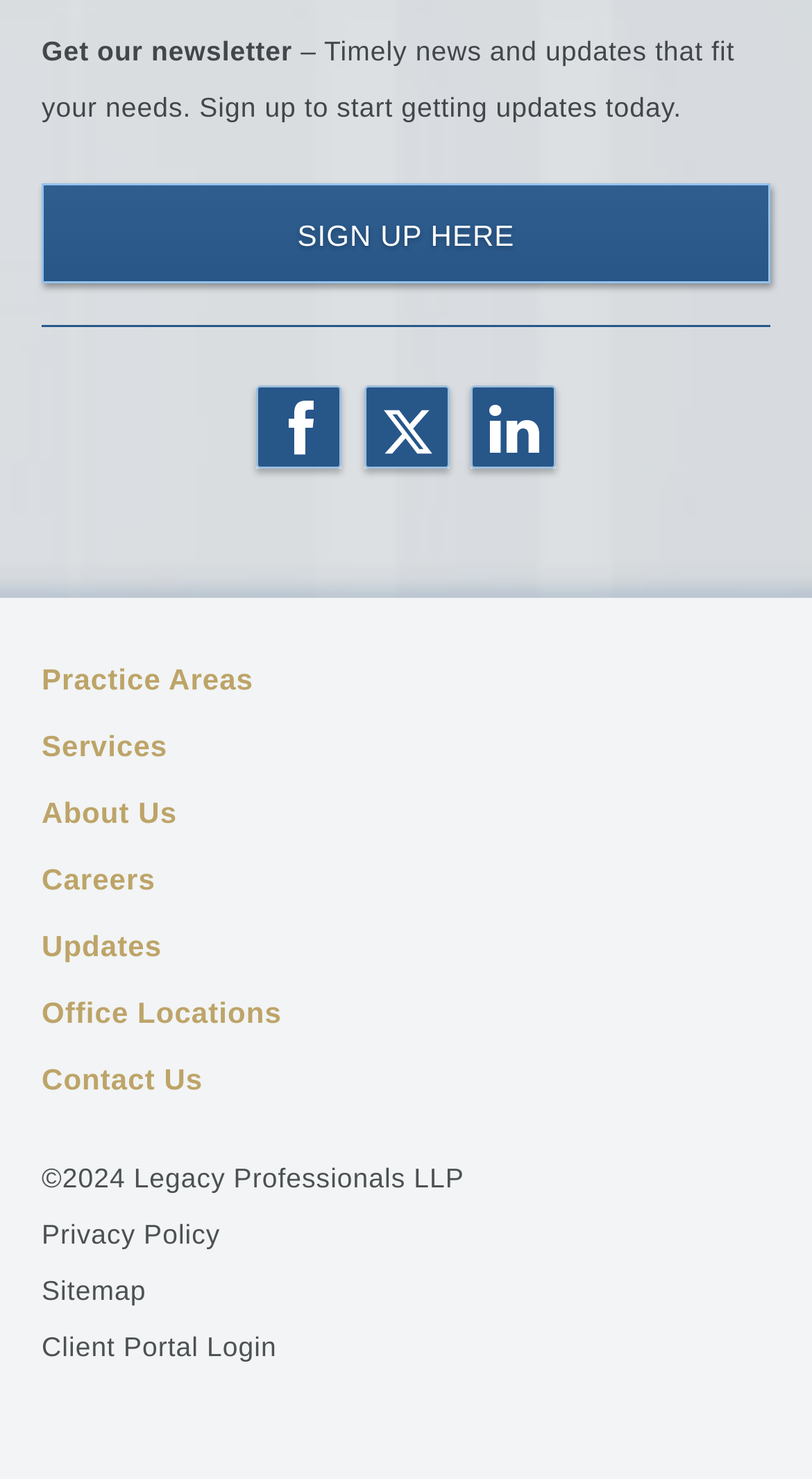Provide a brief response using a word or short phrase to this question:
What is the last link in the footer section?

Client Portal Login